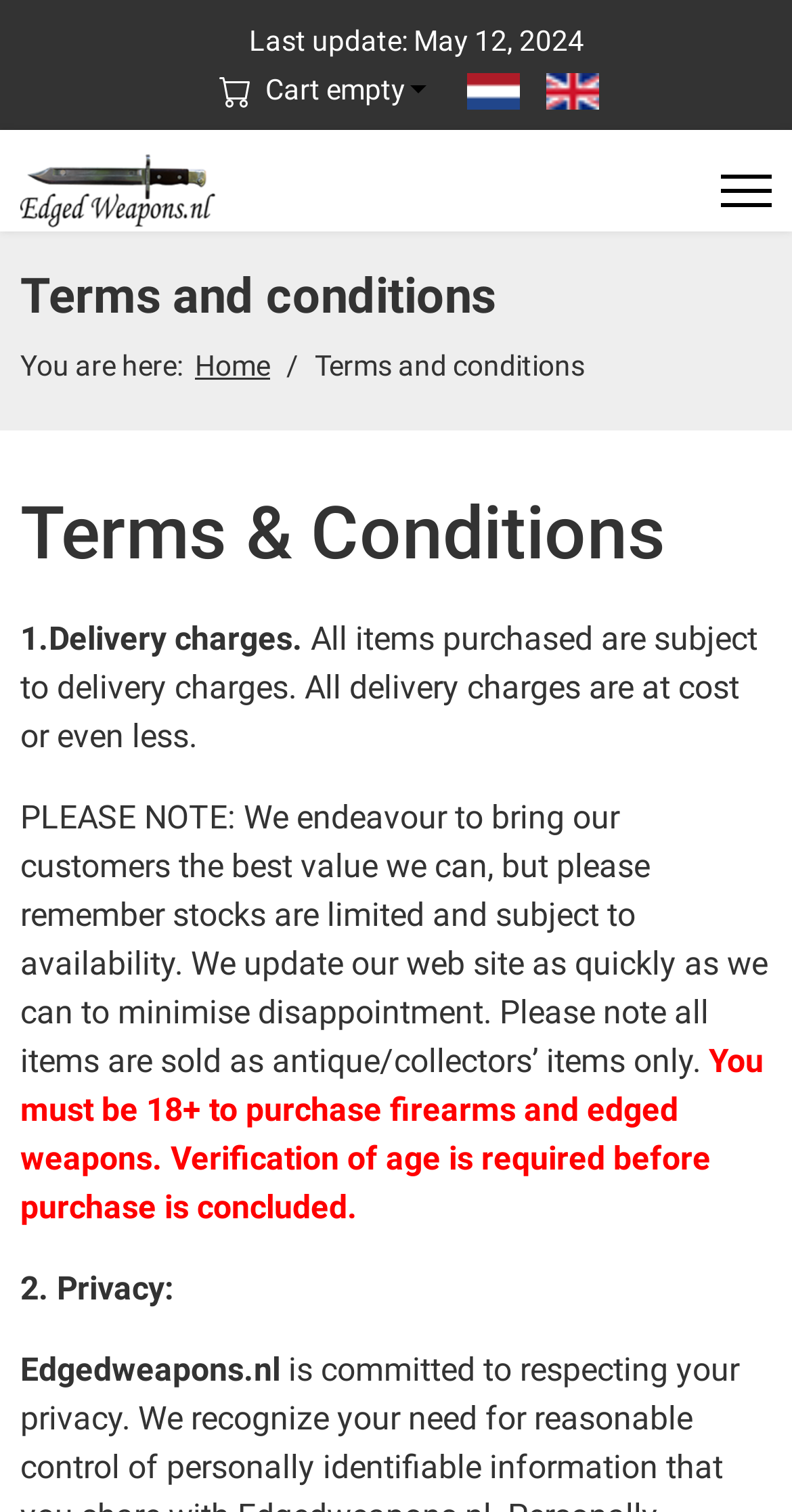Write a detailed summary of the webpage.

This webpage appears to be a terms and conditions page for an online store selling edged weapons and militaria. At the top left, there is a button indicating that the cart is empty, accompanied by a small image. To the right of the button, there are two language options, Nederlands (nl-NL) and English (United Kingdom), each with a corresponding flag image.

Below the language options, there is a link to the website's homepage, "edgedweapons", accompanied by an image. On the top right, there is a link to the menu.

The main content of the page is divided into sections, with headings and paragraphs of text. The first section is headed "Terms and conditions" and provides information about delivery charges, stating that all items are subject to delivery charges at cost or less. The text also notes that stocks are limited and subject to availability.

The next section informs customers that they must be 18 or older to purchase firearms and edged weapons, and that age verification is required before concluding a purchase.

The final section is headed "2. Privacy" and appears to be the start of a new topic, but the text is not fully provided.

Throughout the page, there are no images other than the small icons accompanying the language options and the website's logo. The layout is simple and easy to follow, with clear headings and concise text.